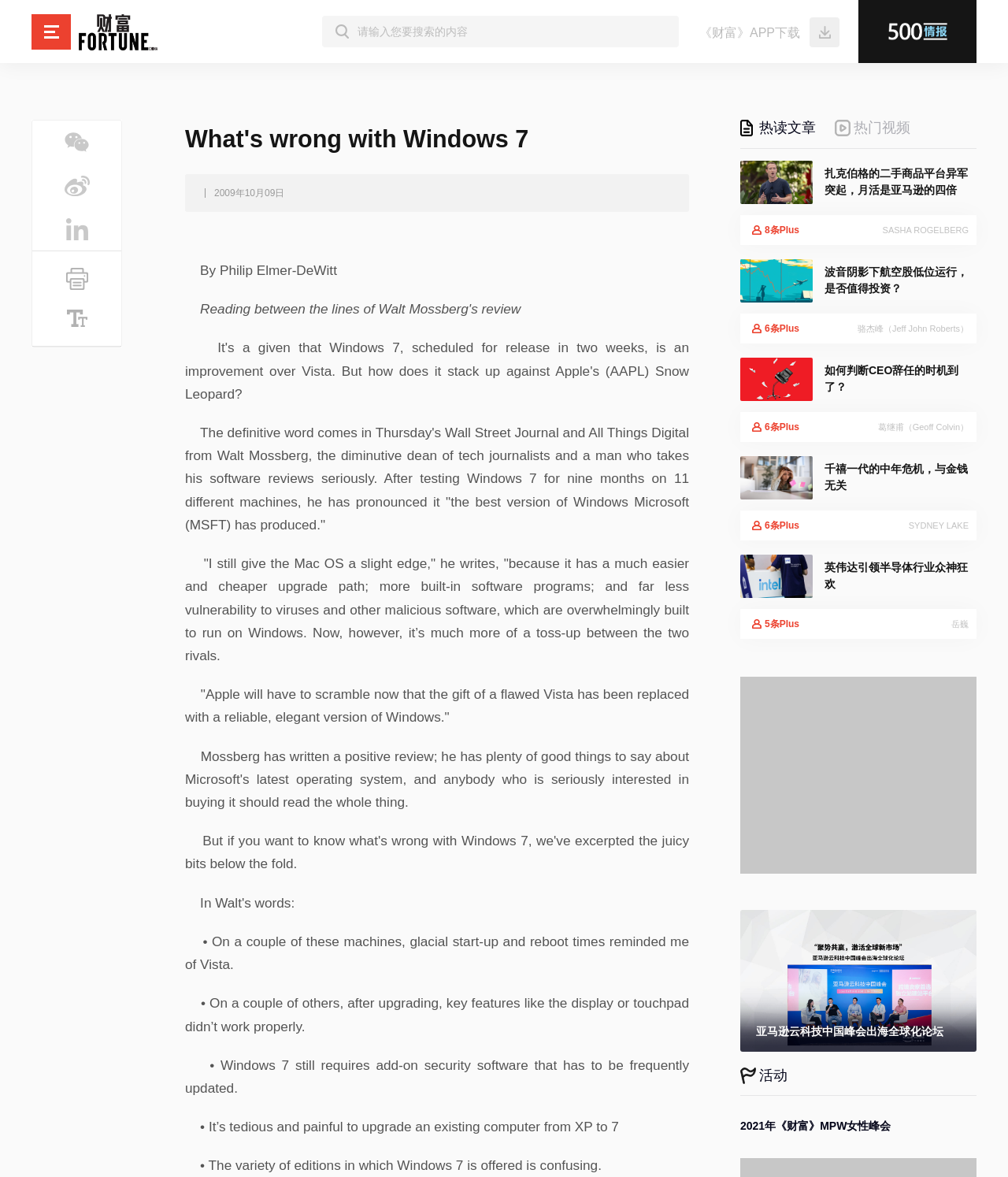Identify the text that serves as the heading for the webpage and generate it.

What's wrong with Windows 7